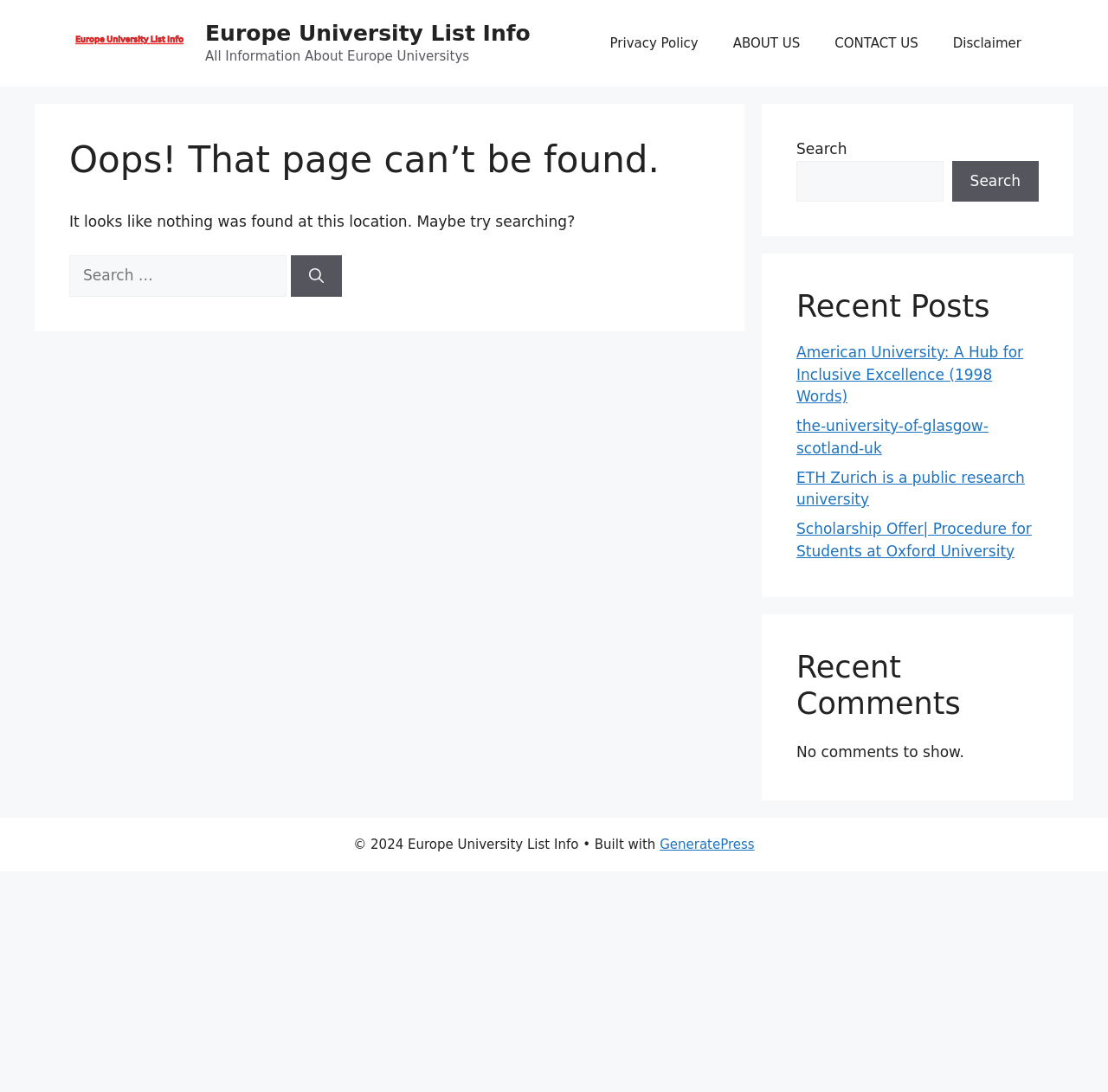Determine the bounding box coordinates for the element that should be clicked to follow this instruction: "Check the Disclaimer". The coordinates should be given as four float numbers between 0 and 1, in the format [left, top, right, bottom].

[0.844, 0.016, 0.938, 0.063]